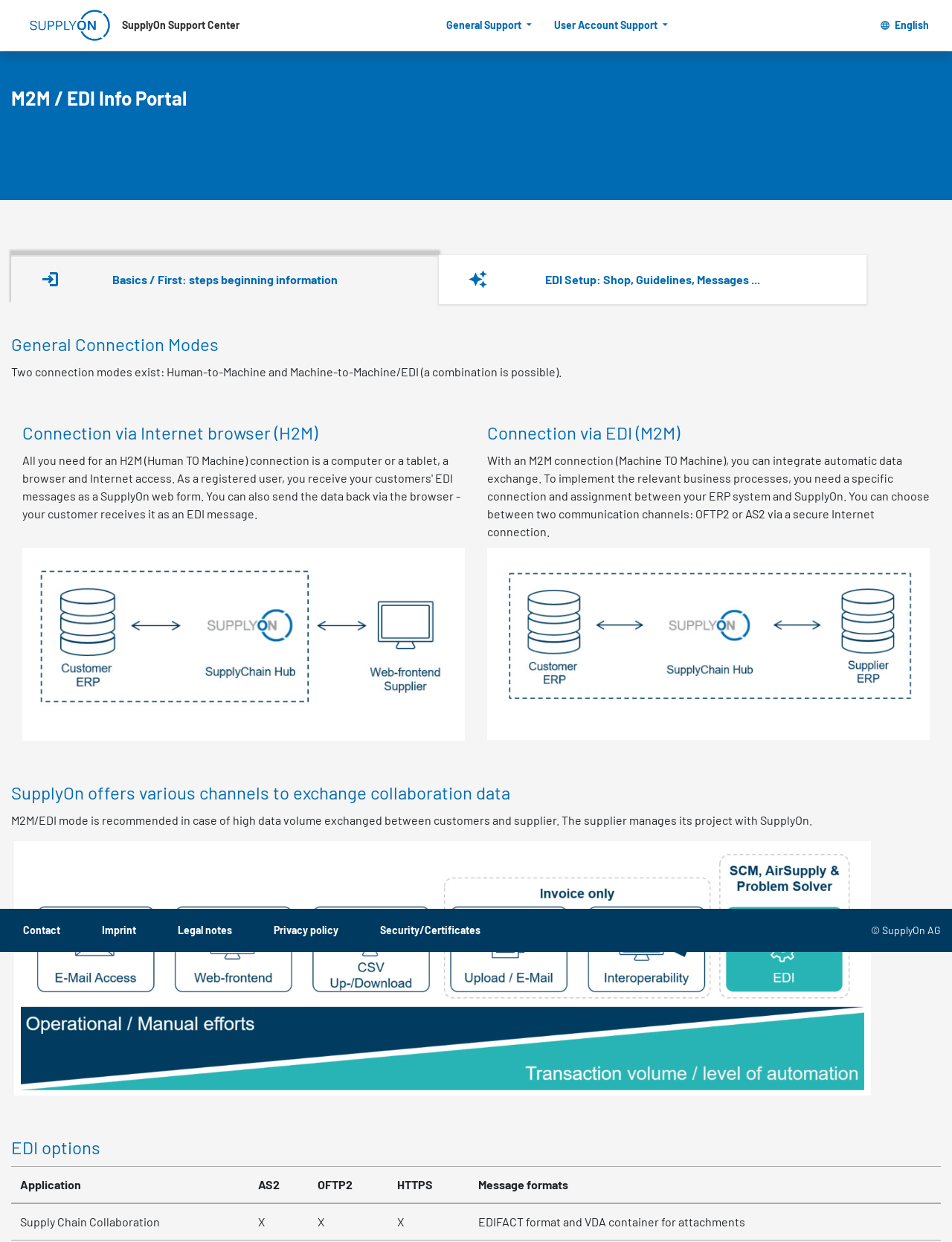Could you locate the bounding box coordinates for the section that should be clicked to accomplish this task: "Click on 'Home' link".

[0.012, 0.005, 0.252, 0.036]